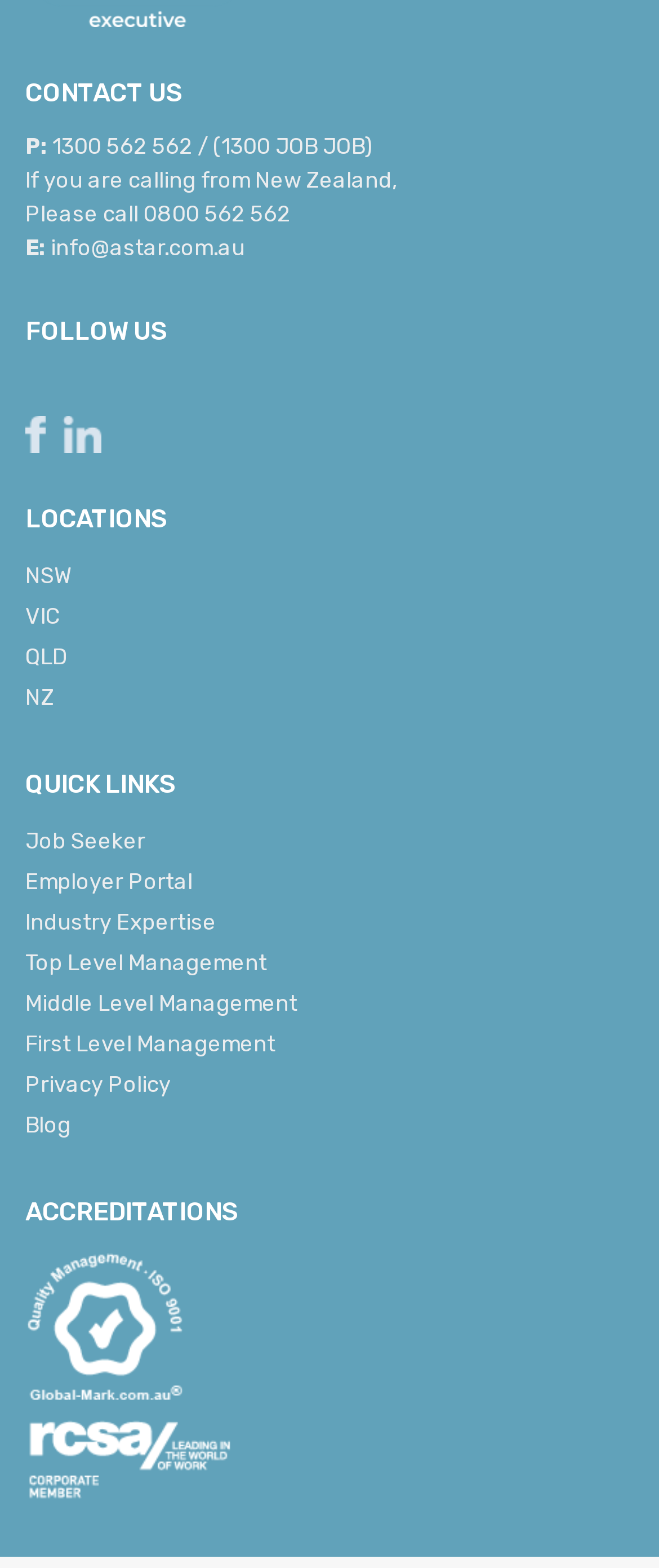What is the email address for contact?
Please give a detailed answer to the question using the information shown in the image.

I found the email address for contact by looking at the 'CONTACT US' section, where it says 'E: info@astar.com.au'.